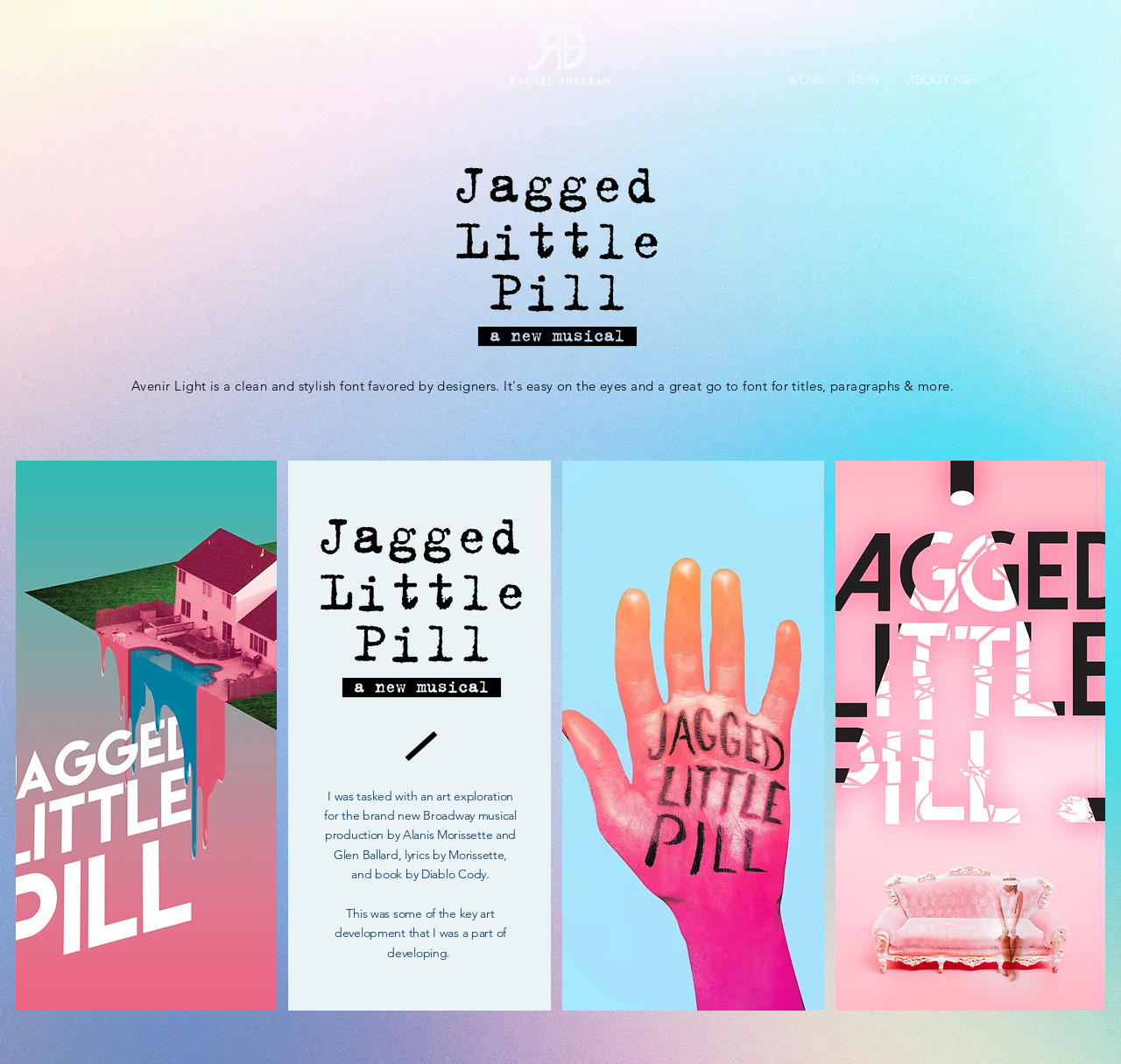Answer the question using only a single word or phrase: 
What is the role of the person in the webpage?

Senior Art Director